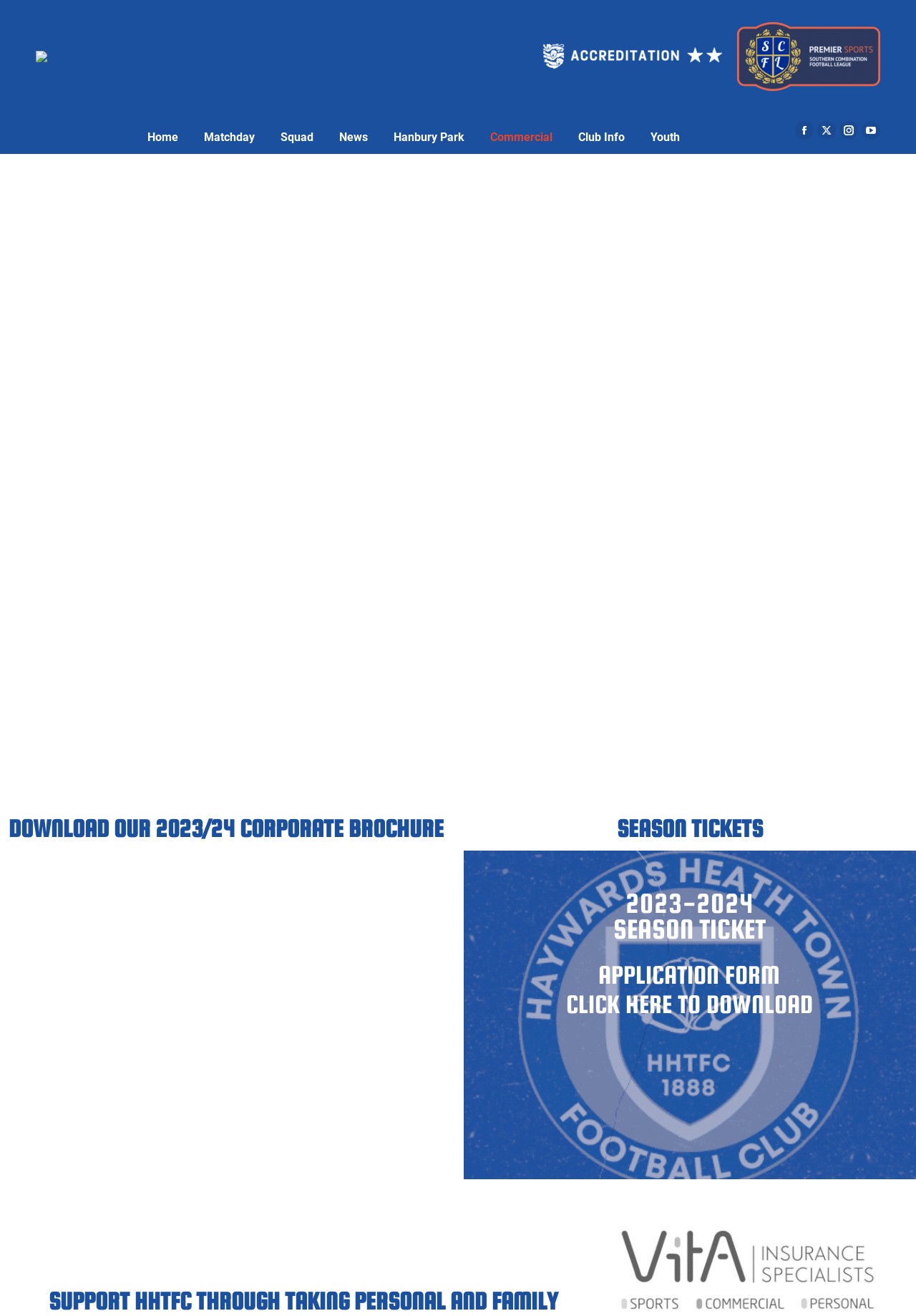Given the element description: "Hanbury Park", predict the bounding box coordinates of the UI element it refers to, using four float numbers between 0 and 1, i.e., [left, top, right, bottom].

[0.427, 0.091, 0.51, 0.117]